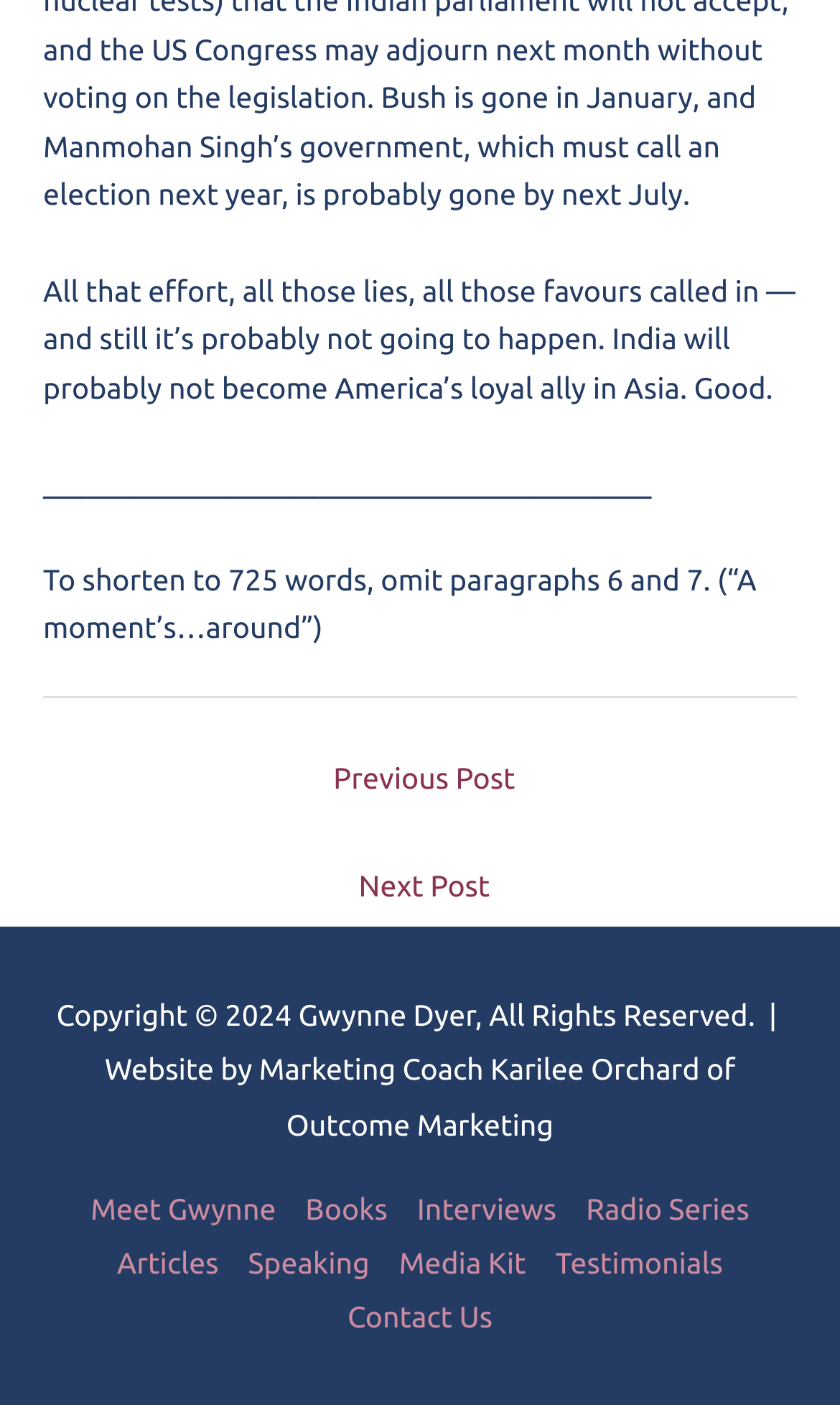Find and provide the bounding box coordinates for the UI element described here: "← Previous Post". The coordinates should be given as four float numbers between 0 and 1: [left, top, right, bottom].

[0.056, 0.532, 0.954, 0.581]